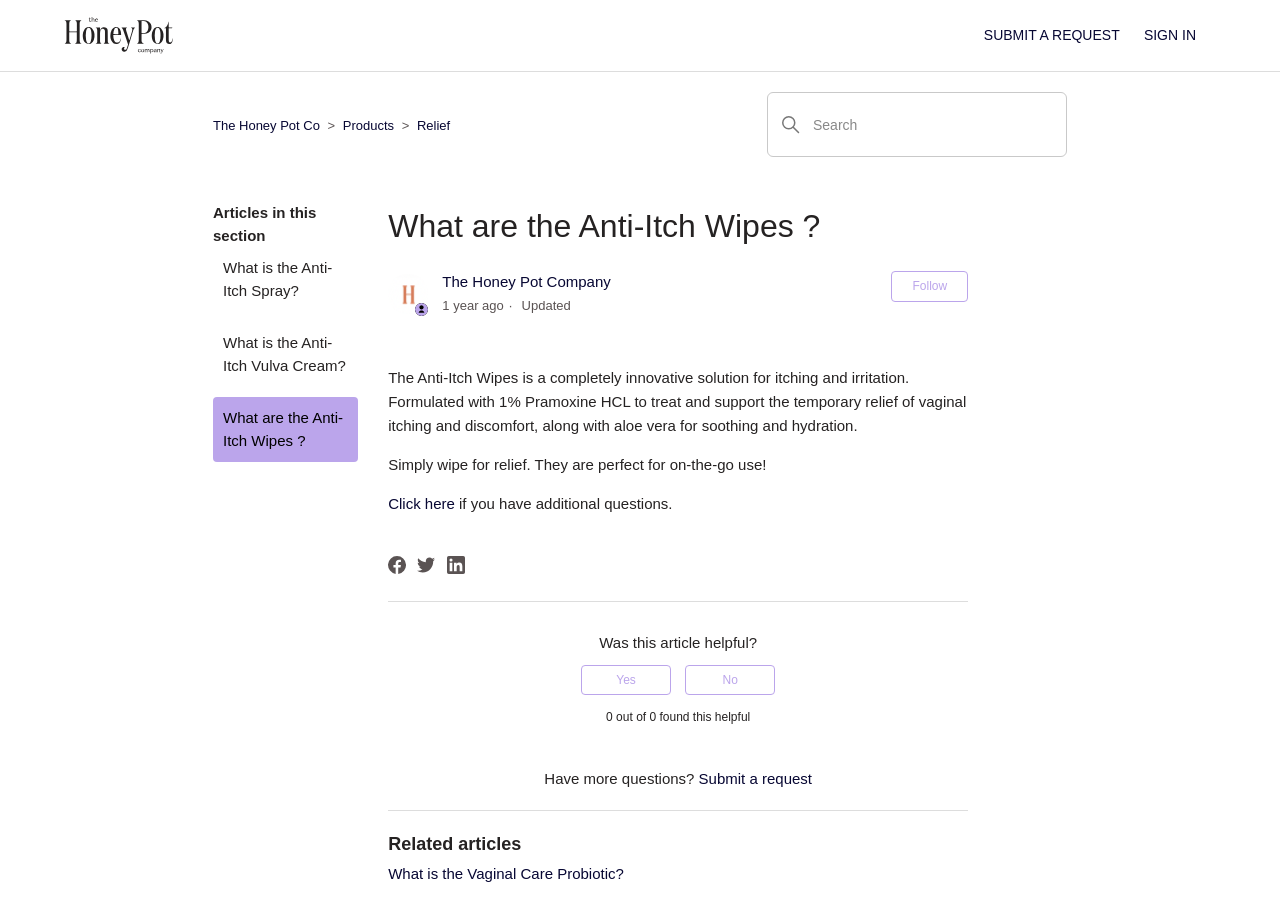What can be done with the 'Follow Article' button?
Use the screenshot to answer the question with a single word or phrase.

Follow the article